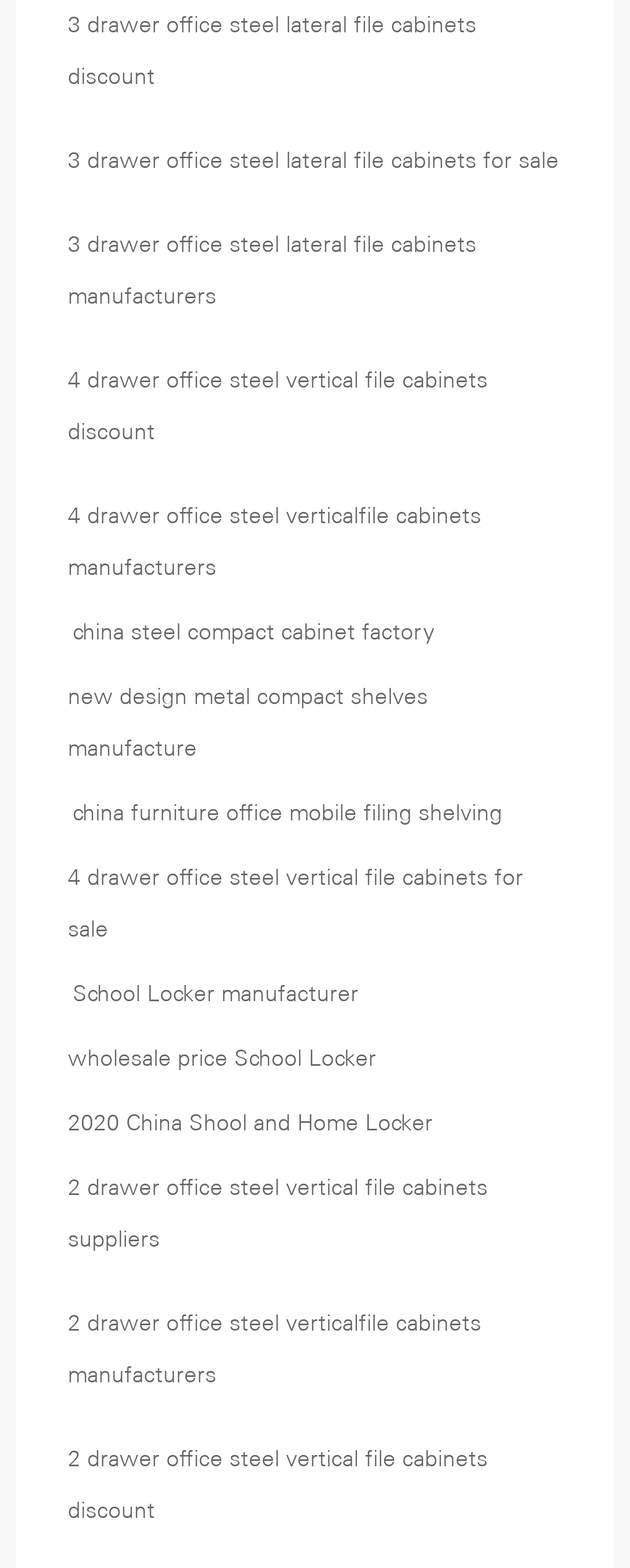Identify the bounding box coordinates of the section to be clicked to complete the task described by the following instruction: "visit School Locker manufacturer". The coordinates should be four float numbers between 0 and 1, formatted as [left, top, right, bottom].

[0.085, 0.619, 0.6, 0.652]